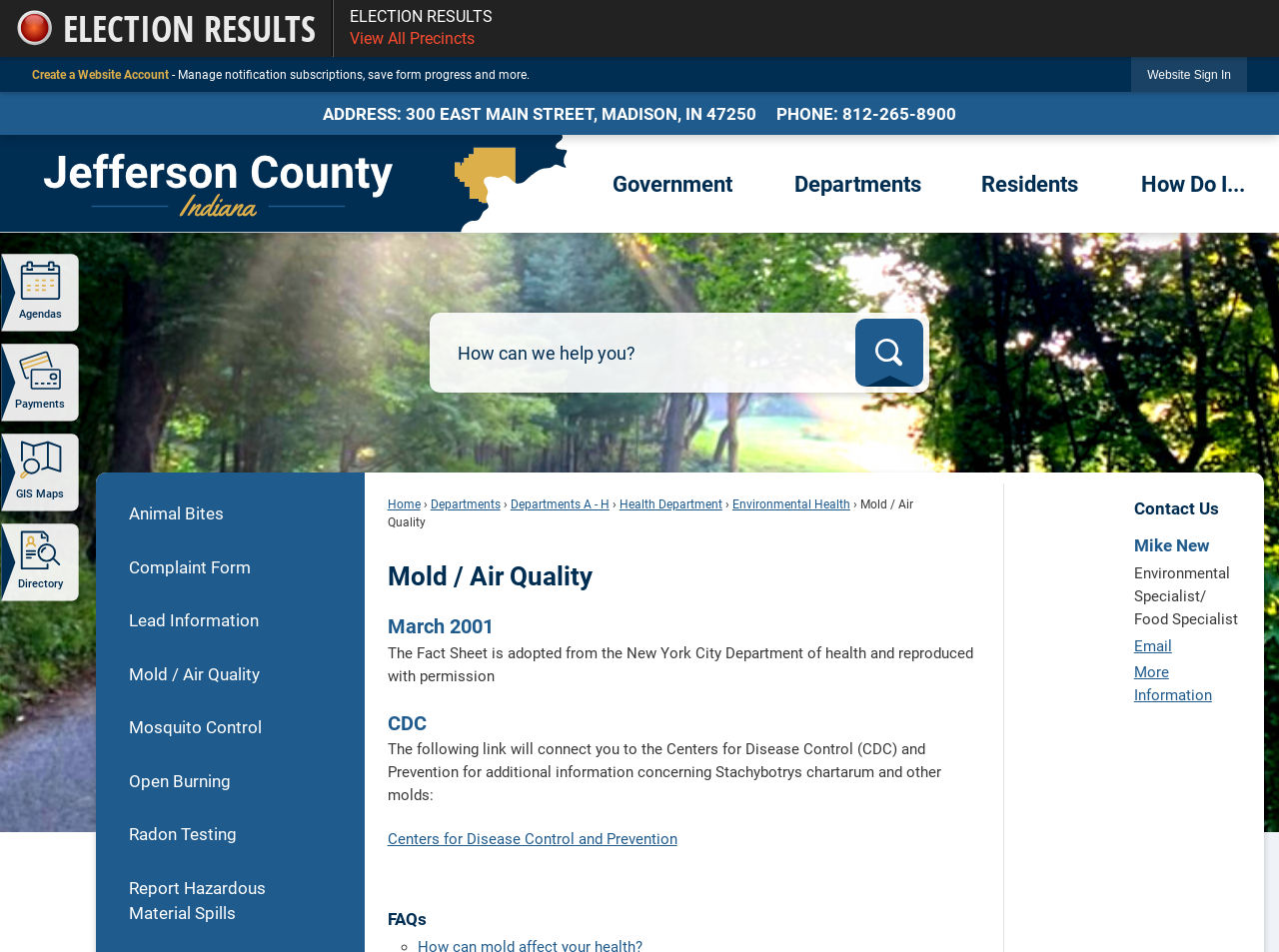Locate and extract the text of the main heading on the webpage.

Mold / Air Quality